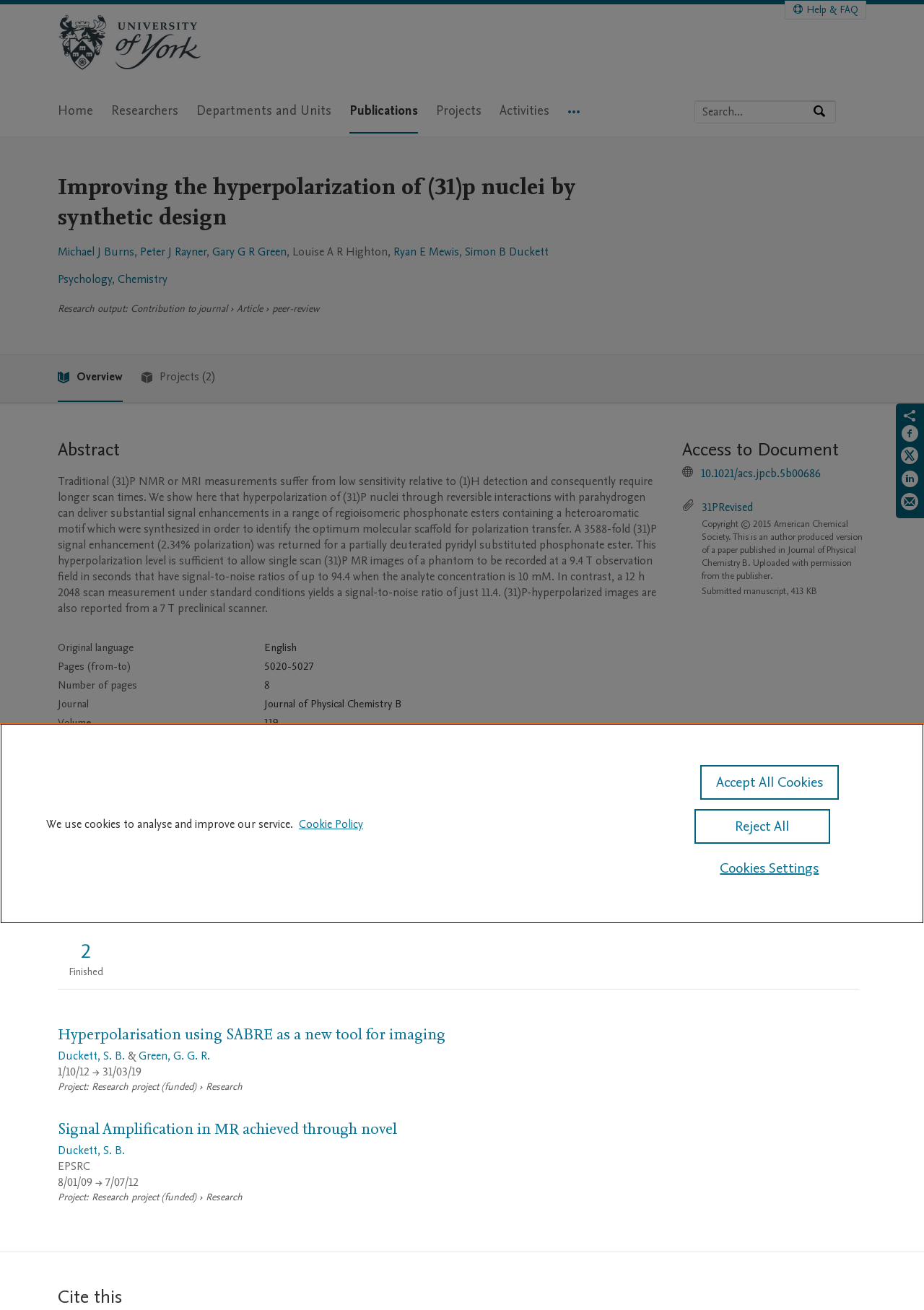How many projects are listed?
Give a single word or phrase as your answer by examining the image.

2